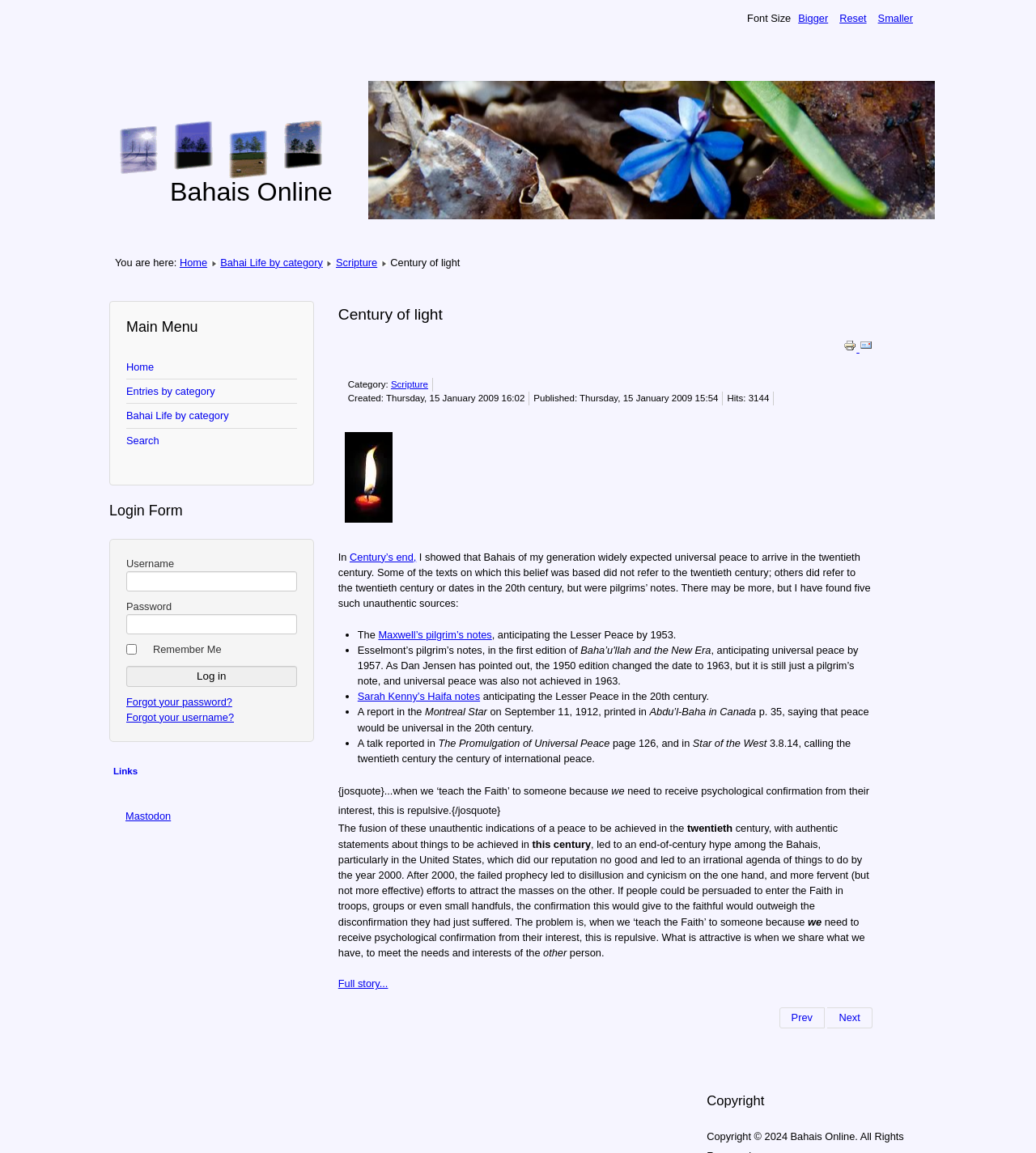Respond with a single word or phrase to the following question:
Is there a login form on this webpage?

Yes